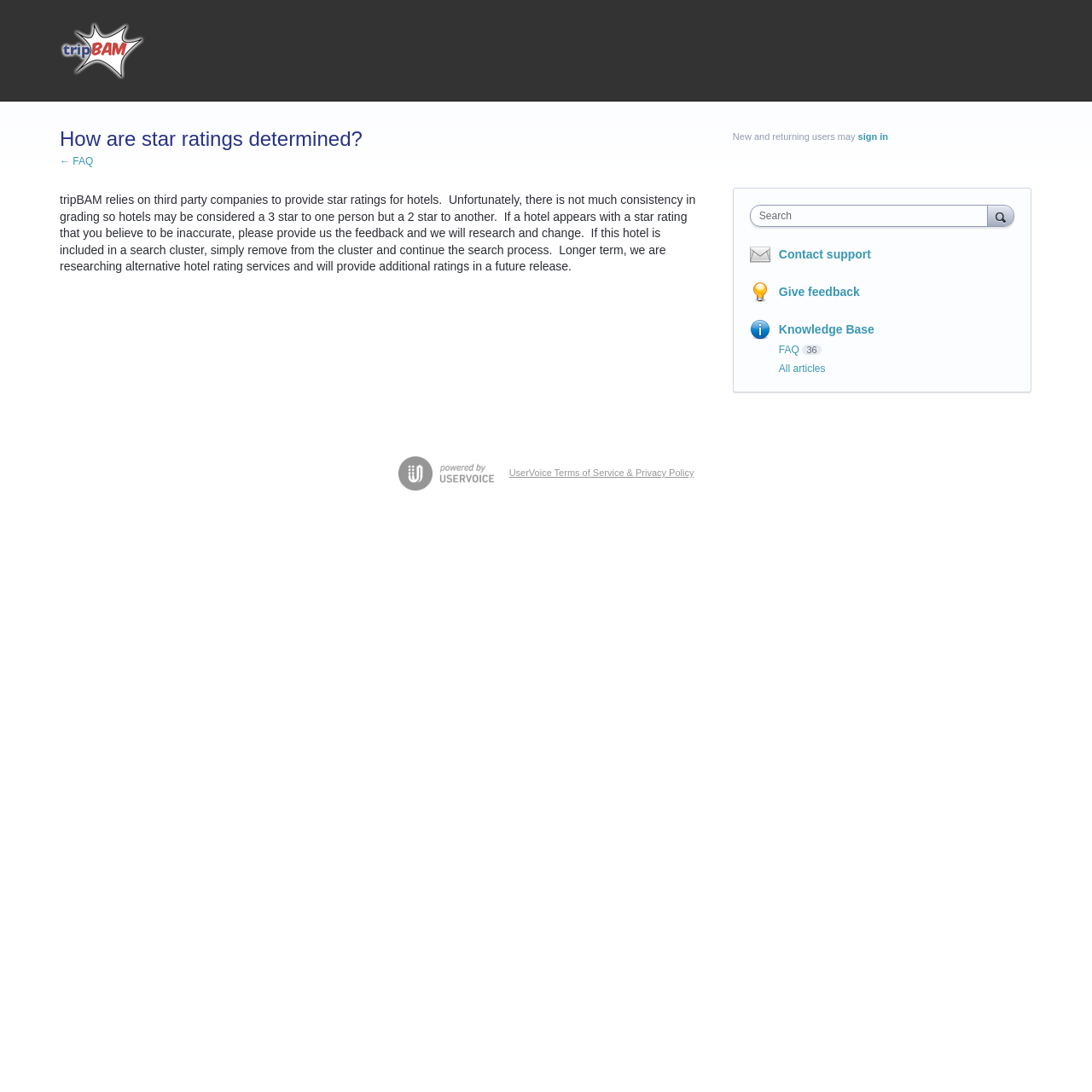Determine the bounding box coordinates of the clickable area required to perform the following instruction: "Contact support". The coordinates should be represented as four float numbers between 0 and 1: [left, top, right, bottom].

[0.713, 0.227, 0.798, 0.238]